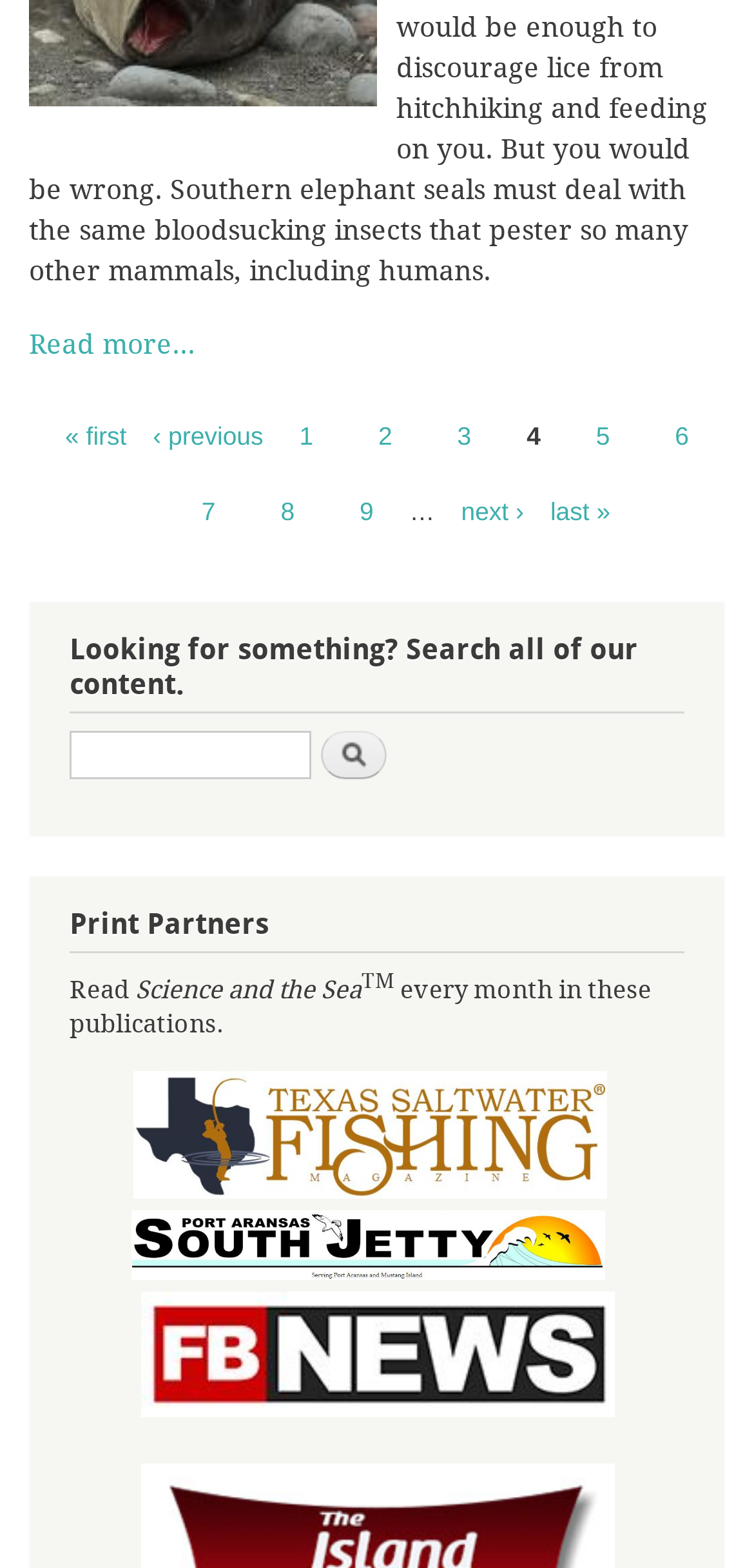Provide the bounding box coordinates of the UI element this sentence describes: "title="Texas Saltwater Fishing Magazine"".

[0.178, 0.751, 0.806, 0.768]